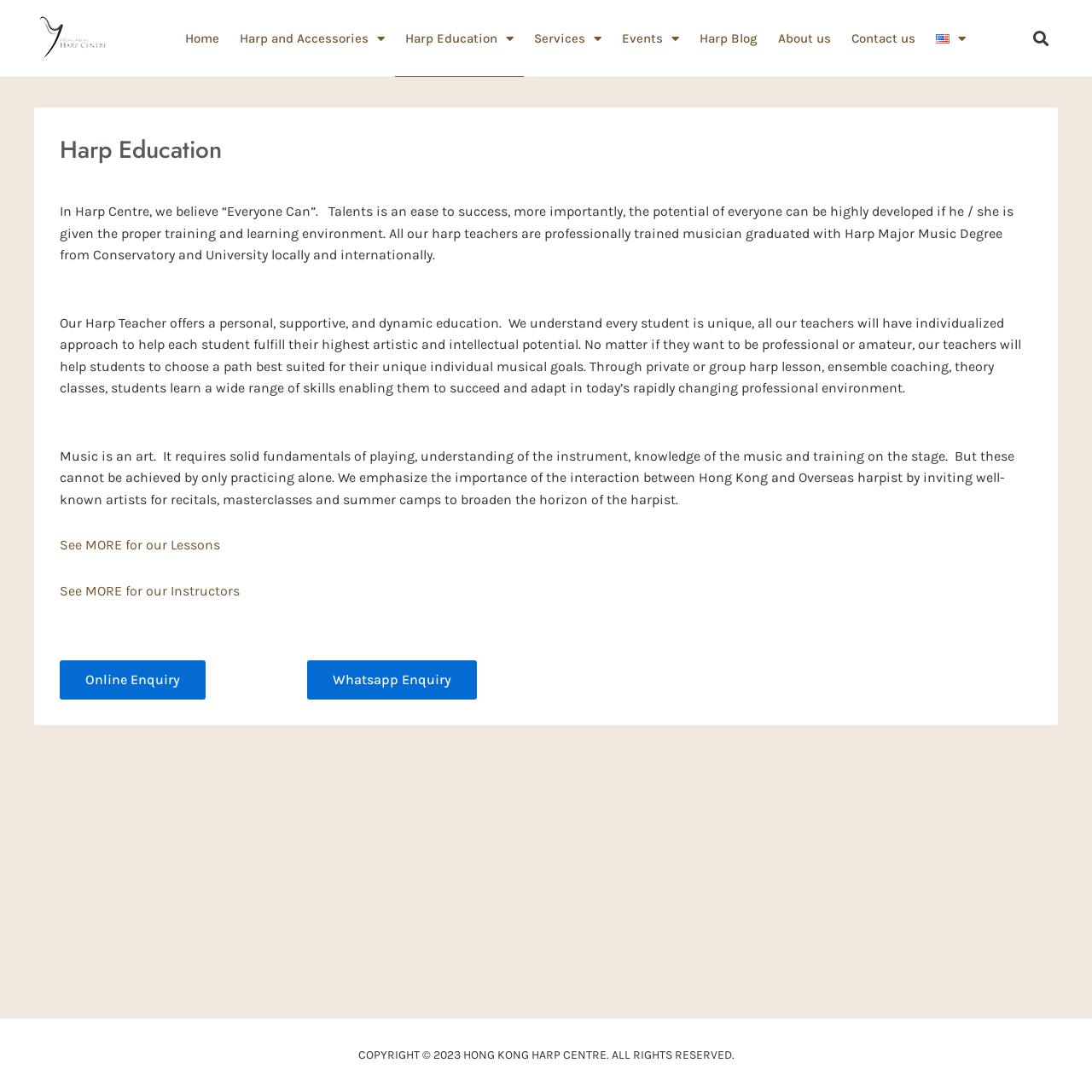Please give a succinct answer using a single word or phrase:
What is the role of harp teachers in the centre?

To provide personalized education